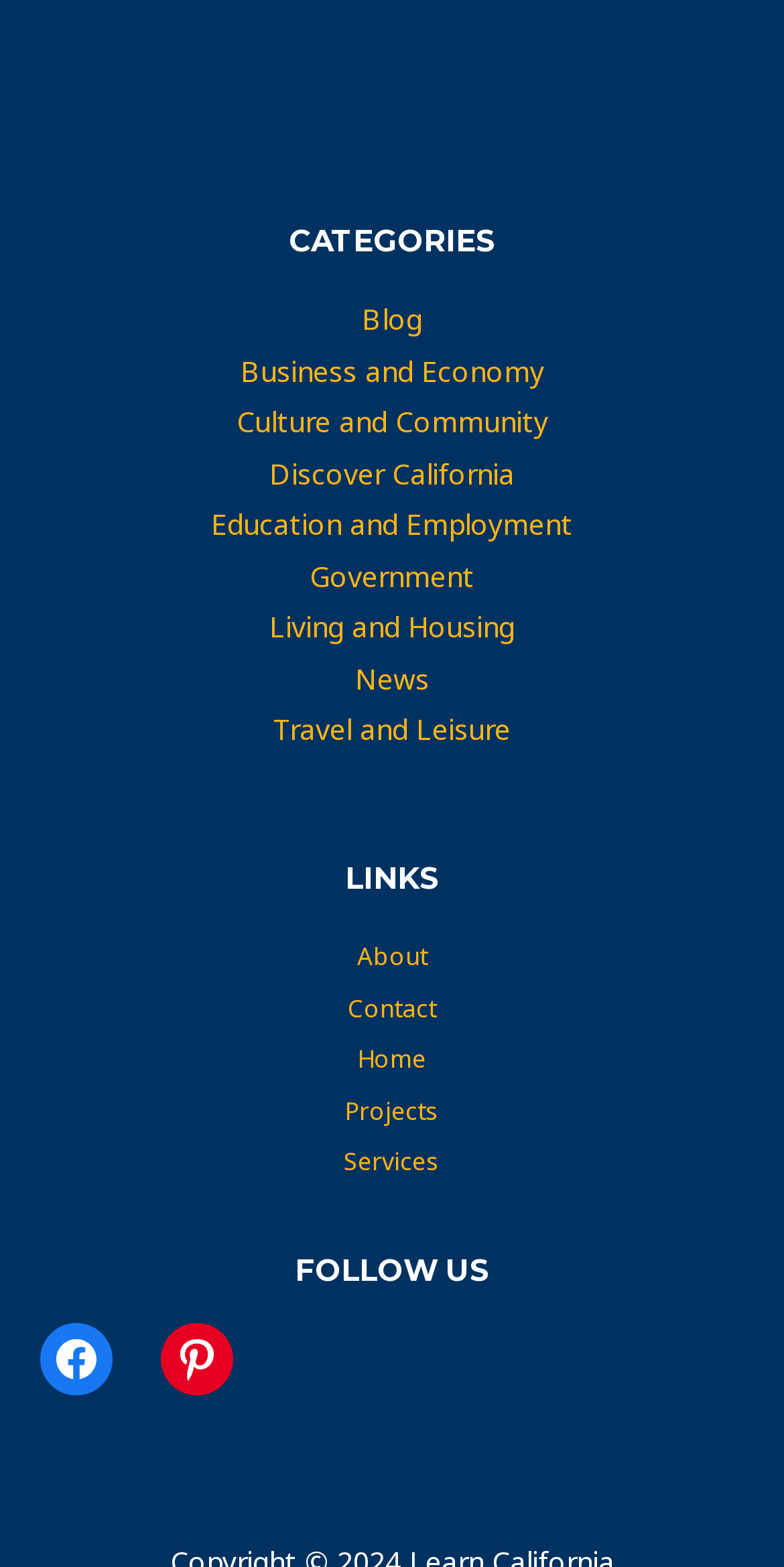What is the last link in the second footer widget?
Please provide a comprehensive answer based on the visual information in the image.

By examining the second footer widget, I found a list of links including 'About', 'Contact', 'Home', 'Projects', and 'Services'. The last link in this list is 'Services'.